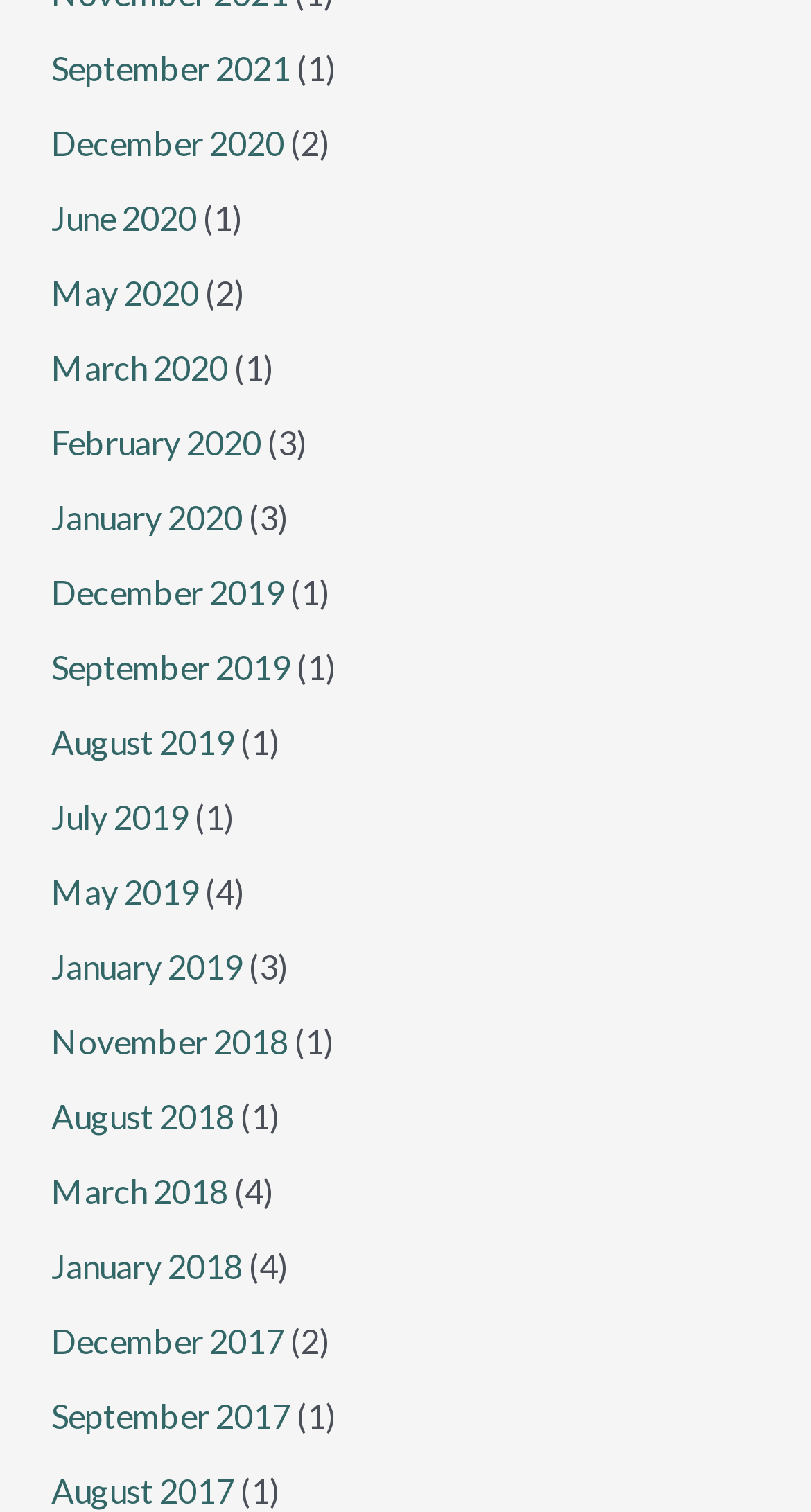Answer the question using only one word or a concise phrase: How many months have only one link?

7